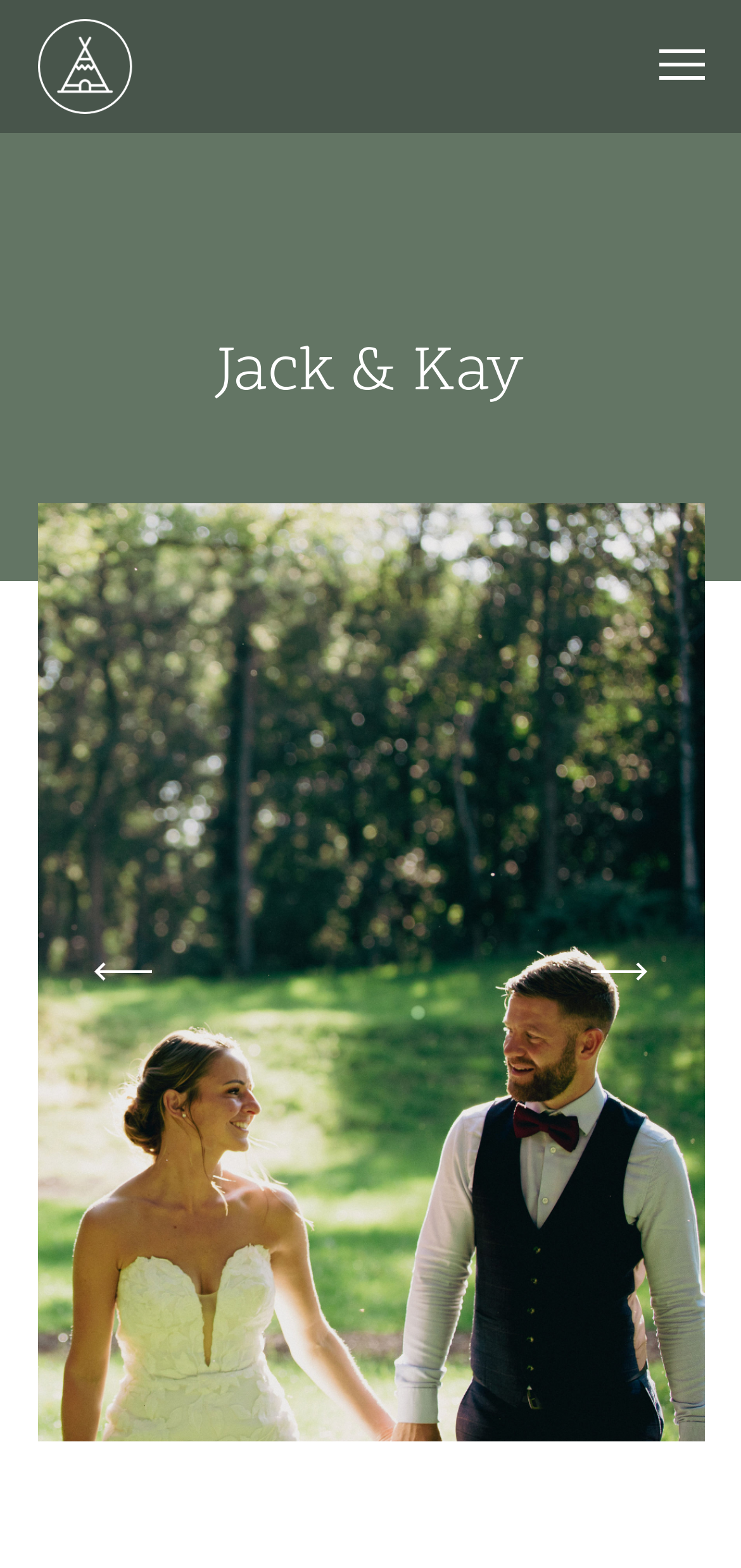Identify the bounding box coordinates for the UI element that matches this description: "alt="Parkgate Farm Events"".

[0.05, 0.042, 0.18, 0.103]